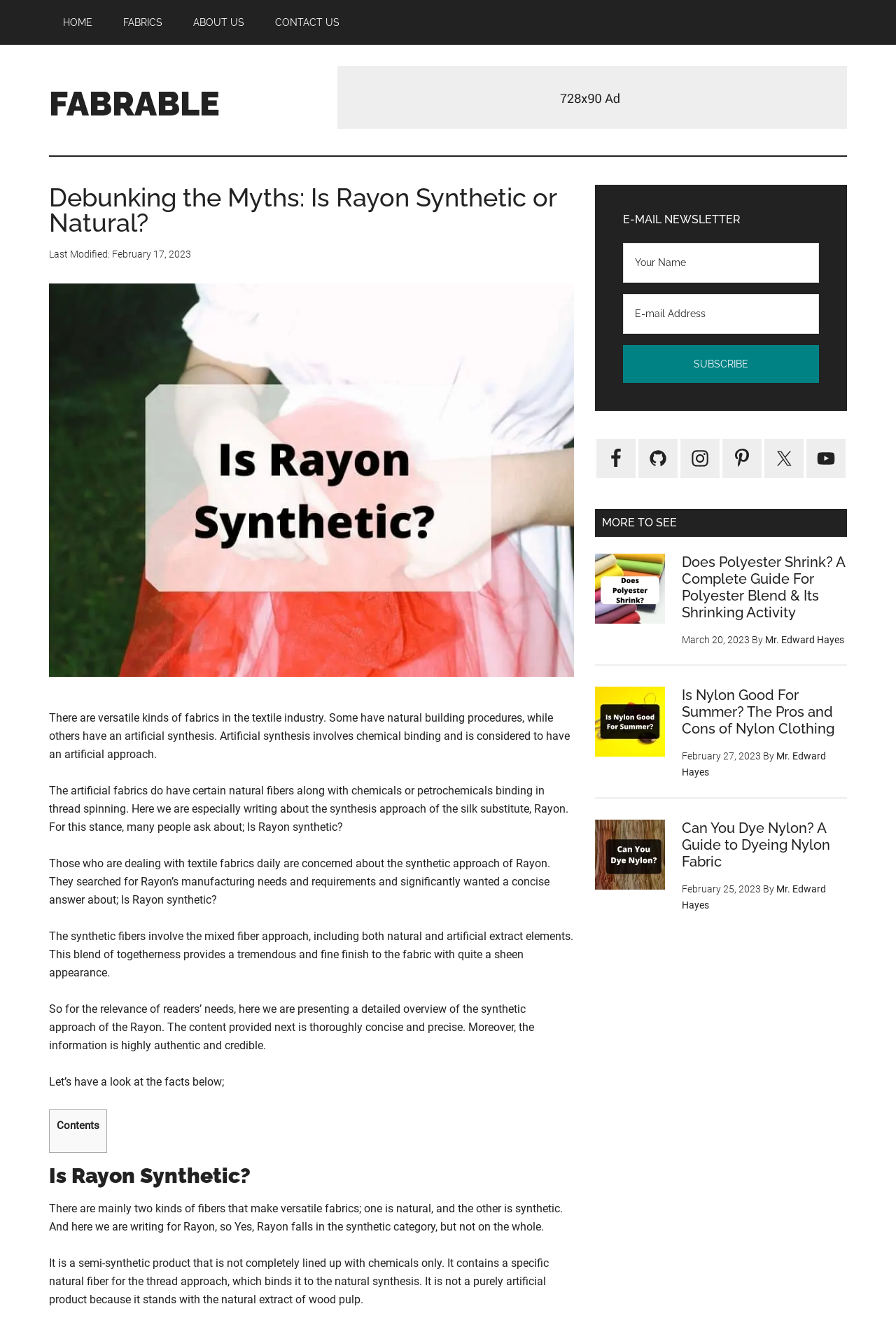Locate the bounding box coordinates of the clickable region necessary to complete the following instruction: "Click on the 'HOME' link". Provide the coordinates in the format of four float numbers between 0 and 1, i.e., [left, top, right, bottom].

[0.055, 0.0, 0.119, 0.034]